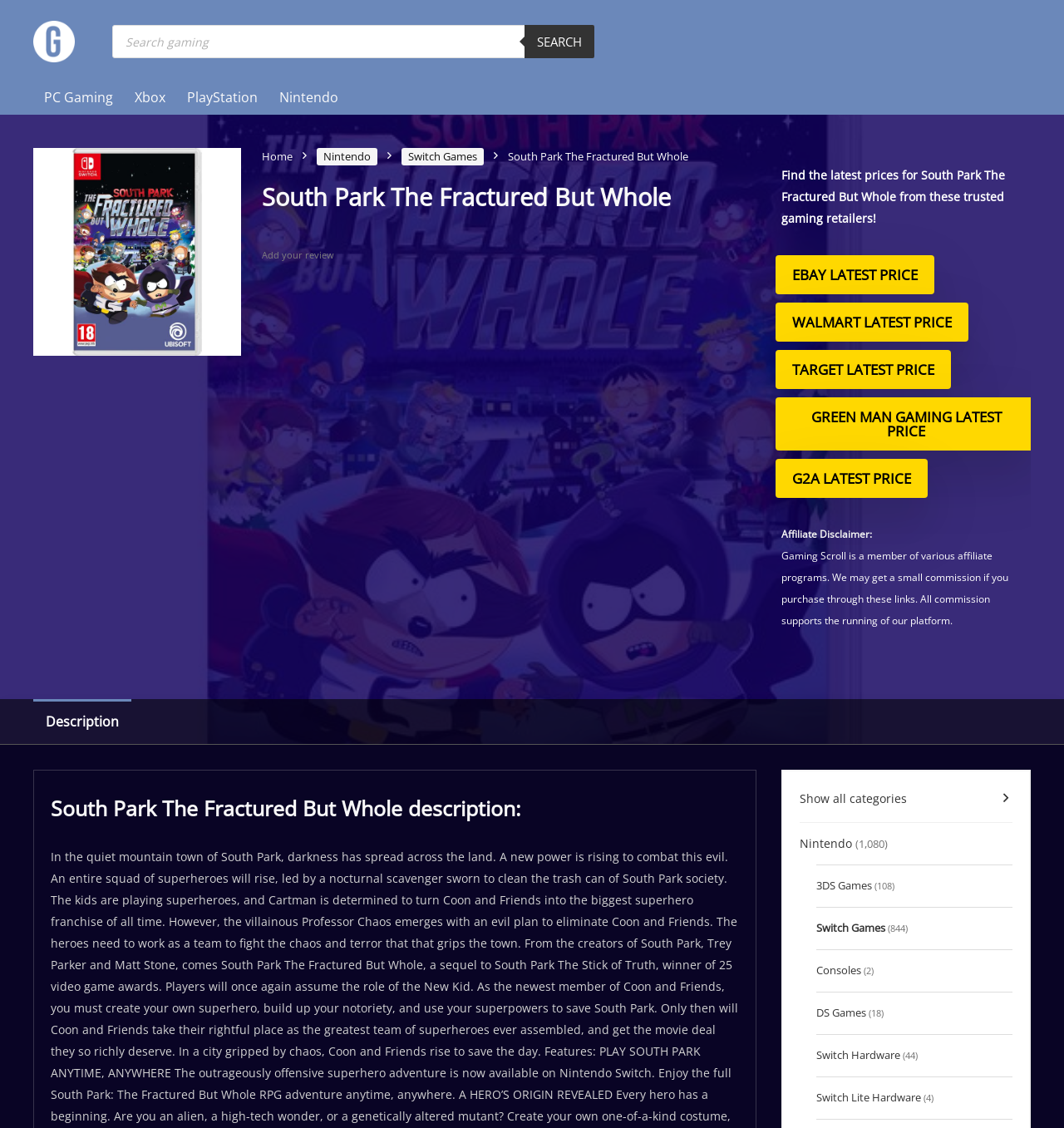What is the 'Breadcrumb' navigation for?
Examine the webpage screenshot and provide an in-depth answer to the question.

The 'Breadcrumb' navigation is a series of links that allow users to navigate through the webpage's hierarchy, starting from the 'Home' page, then 'Nintendo', then 'Switch Games', and finally 'South Park The Fractured But Whole', making it easier for users to navigate through the webpage.